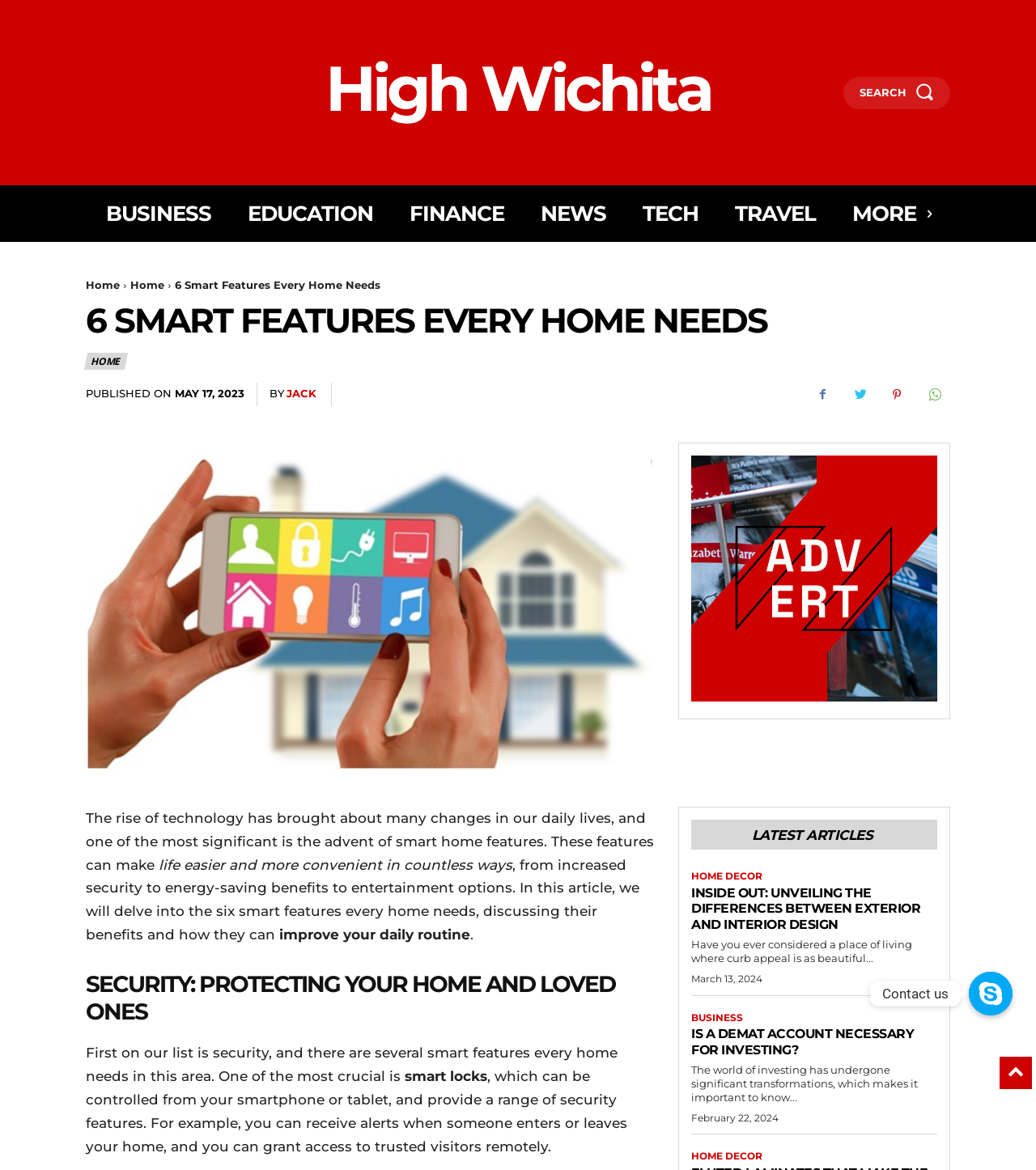Please find the bounding box coordinates of the element that needs to be clicked to perform the following instruction: "Learn more about Bible Study". The bounding box coordinates should be four float numbers between 0 and 1, represented as [left, top, right, bottom].

None